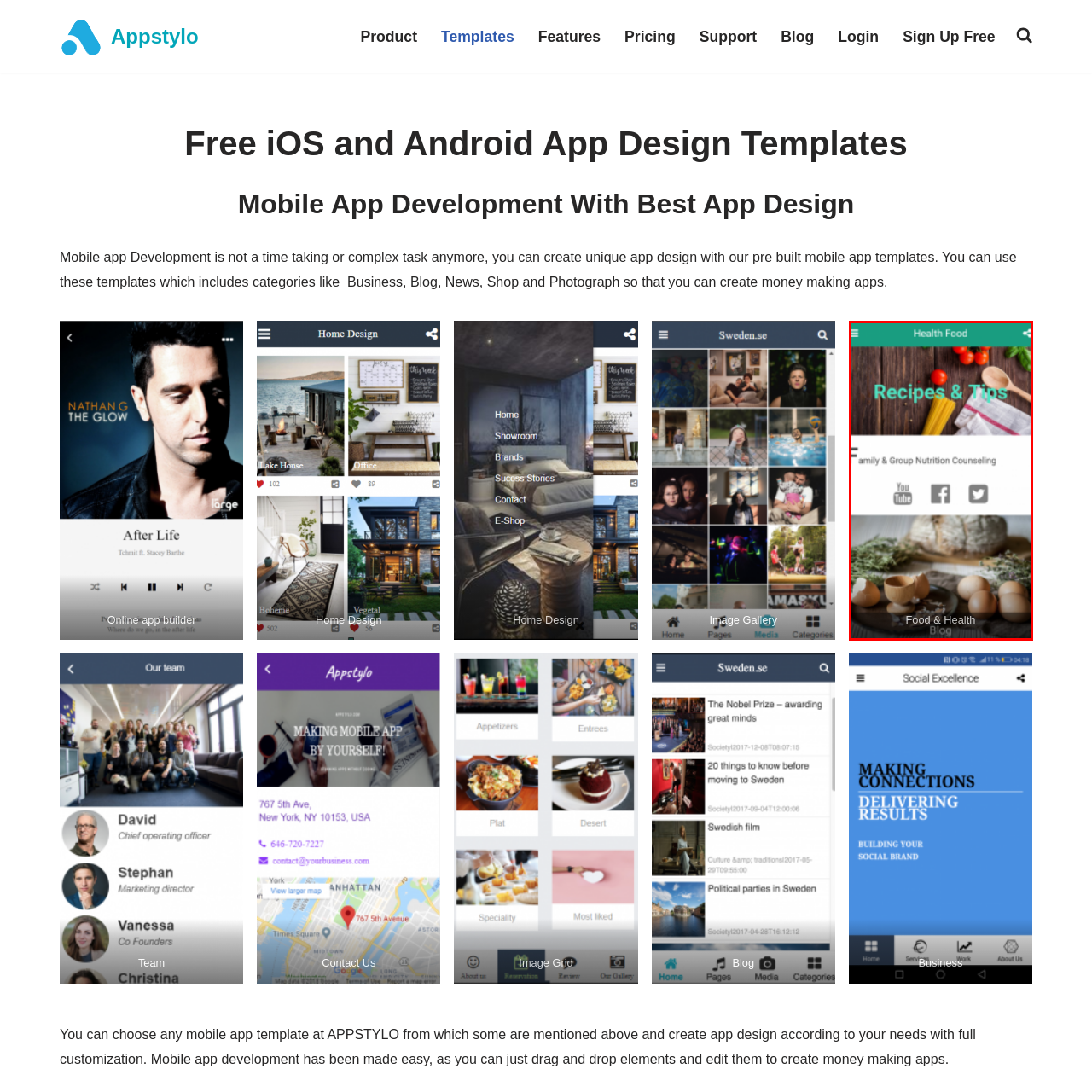Detail the contents of the image within the red outline in an elaborate manner.

The image titled "Food & Health" showcases a vibrant and inviting interface for a health-focused mobile application. The top section is adorned with colorful tomatoes, wooden utensils, and a bundle of spaghetti, evoking a sense of fresh ingredients and culinary excitement. Below this, a sleek and modern layout emphasizes "Food & Health" alongside a navigation option for a blog. The bottom of the screen features a rustic wooden display accented by fresh herbs and eggs, highlighting the app's emphasis on nutritious cooking and meal preparation. Together, these elements suggest a comprehensive platform that offers recipes, nutrition counseling, and tips for maintaining a healthy lifestyle.